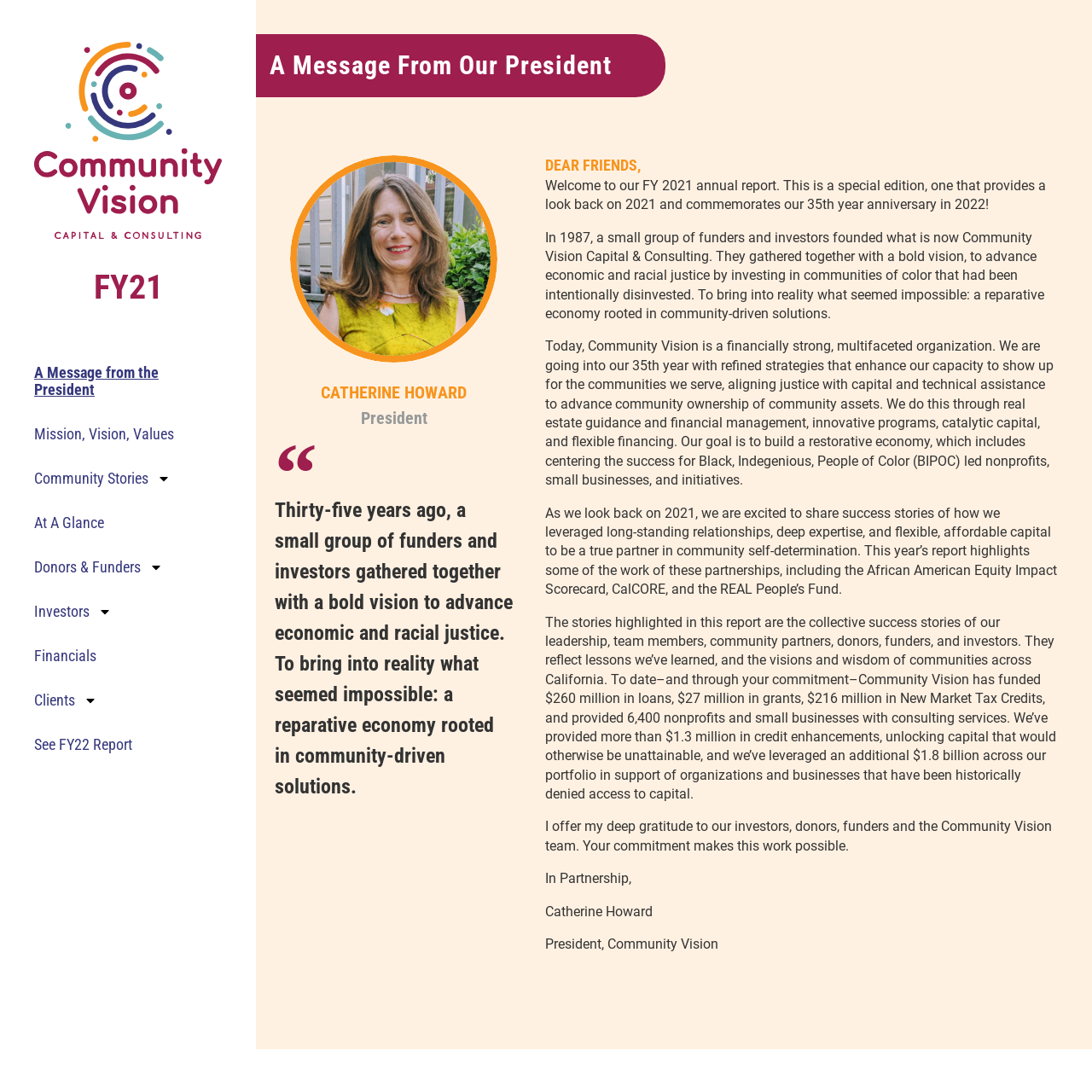Determine the bounding box coordinates for the area that should be clicked to carry out the following instruction: "Click the 'Asset 1' link".

[0.031, 0.031, 0.203, 0.226]